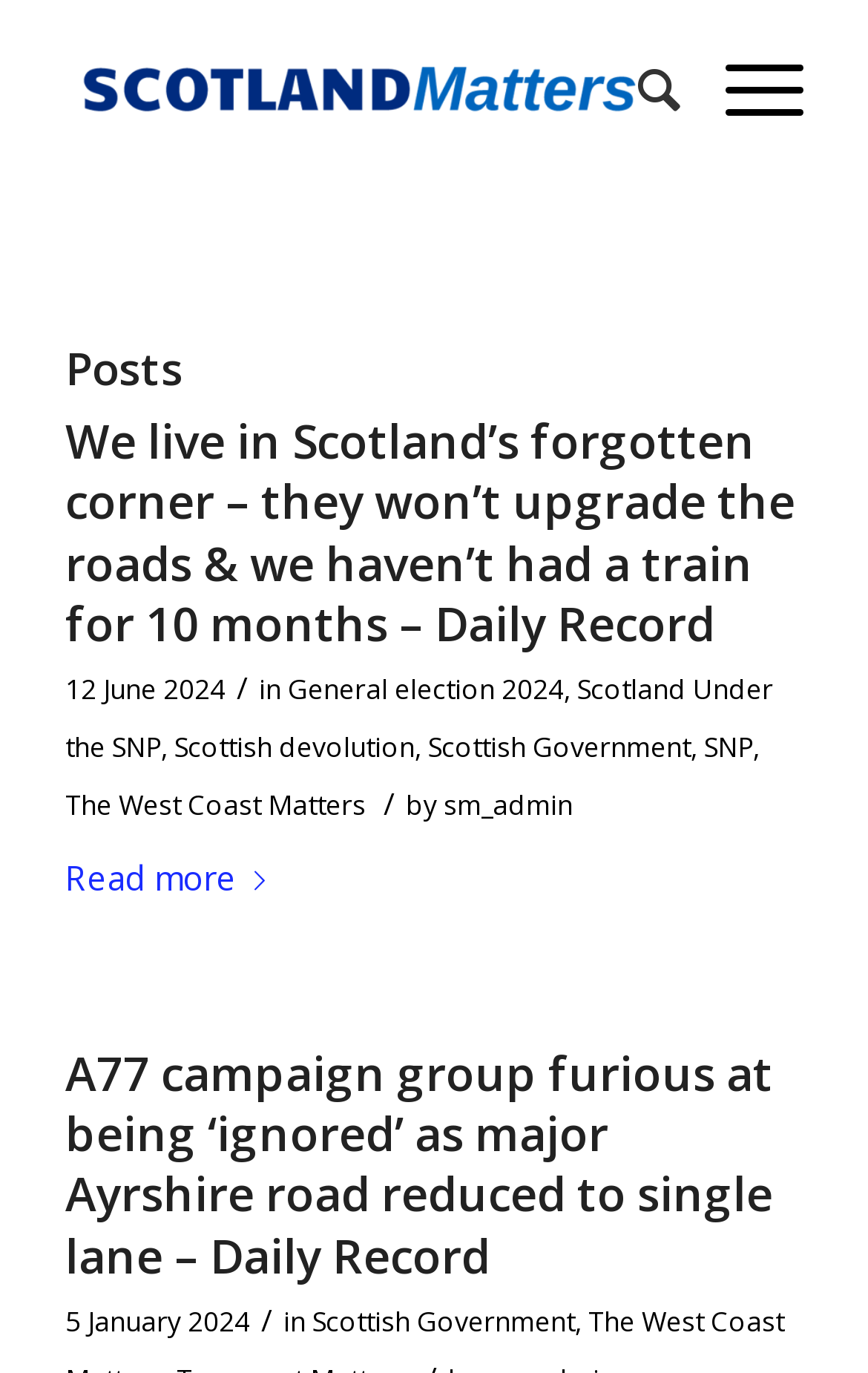Please identify the bounding box coordinates of the element I should click to complete this instruction: 'Read more about 'We live in Scotland’s forgotten corner – they won’t upgrade the roads & we haven’t had a train for 10 months – Daily Record''. The coordinates should be given as four float numbers between 0 and 1, like this: [left, top, right, bottom].

[0.075, 0.298, 0.916, 0.477]